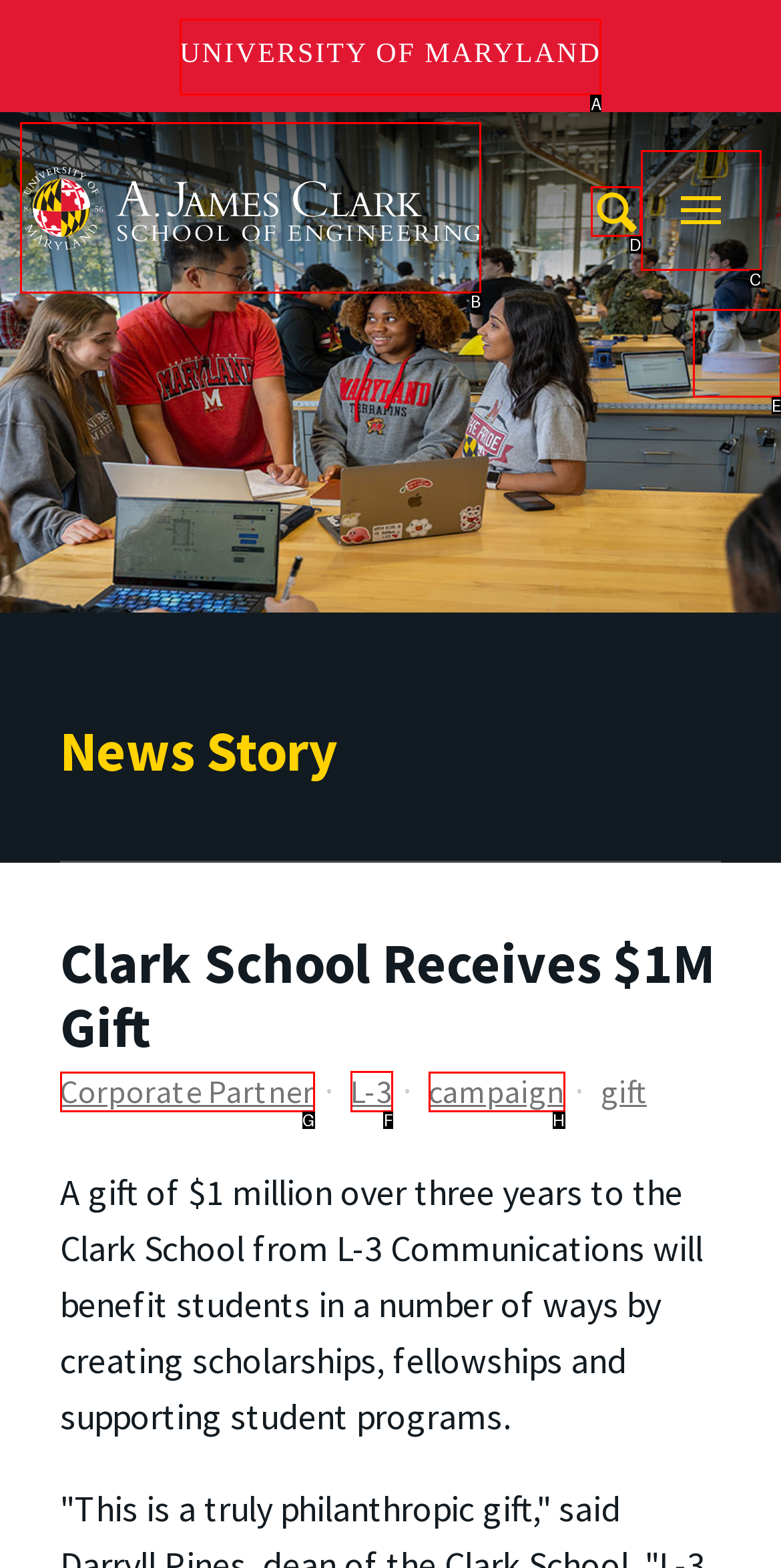Choose the correct UI element to click for this task: Learn about L-3 Answer using the letter from the given choices.

F